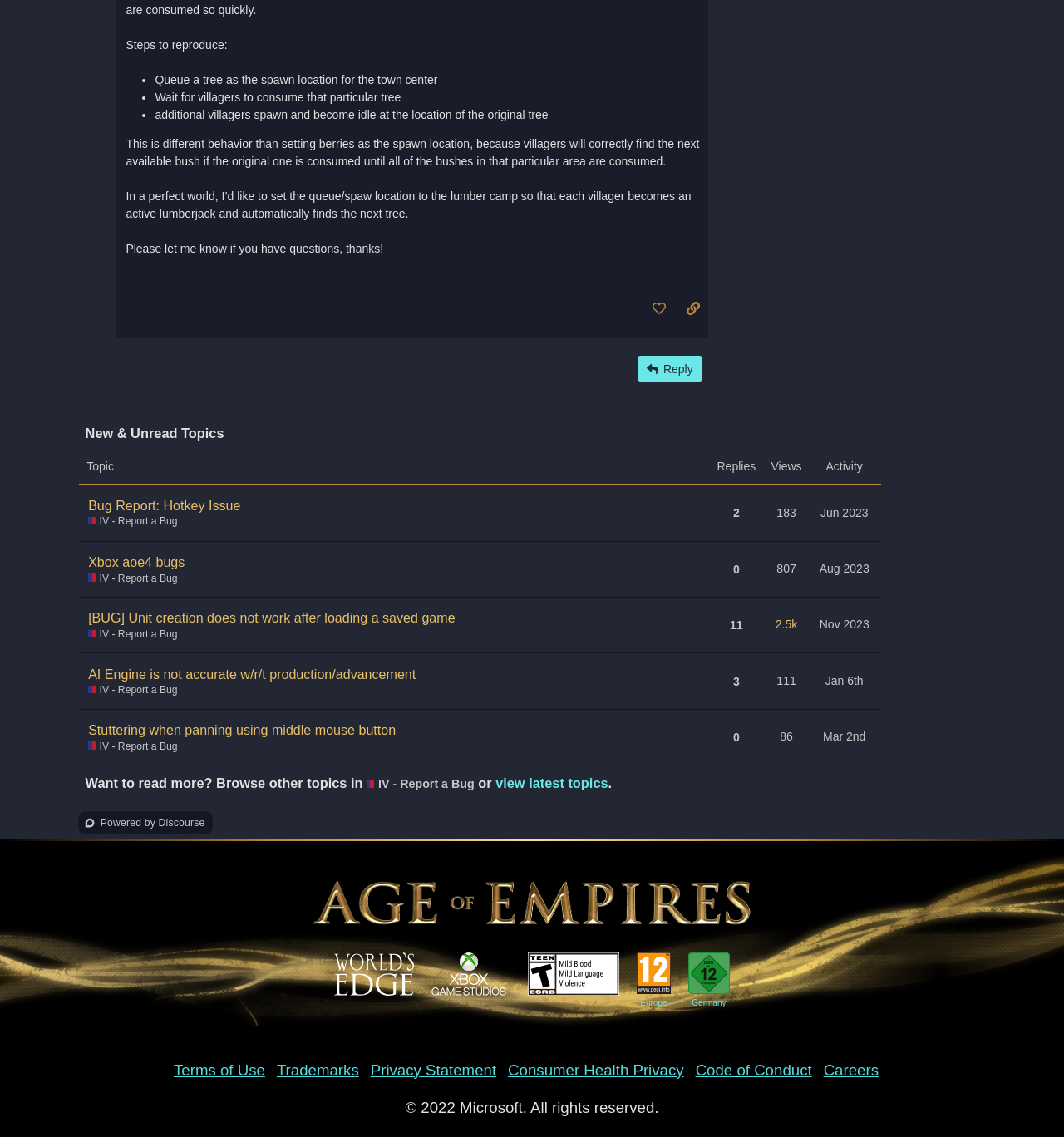What is the view count of the second topic?
Please provide a comprehensive answer based on the information in the image.

I looked at the table with the topic list and found the second row which has a gridcell with the text '807'. This indicates that the second topic has been viewed 807 times.